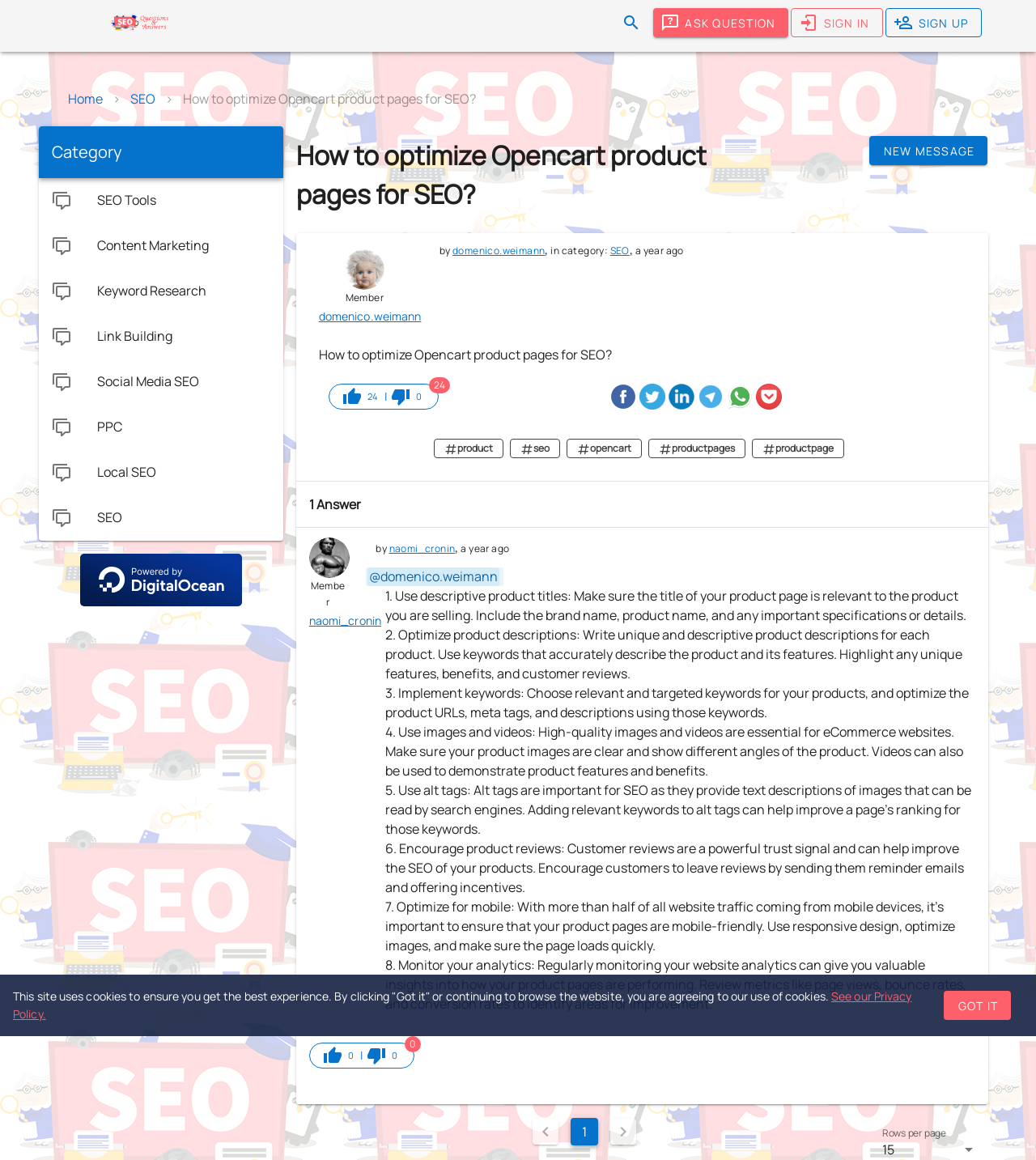Please answer the following question using a single word or phrase: 
What is the name of the person who asked the question?

domenico.weimann